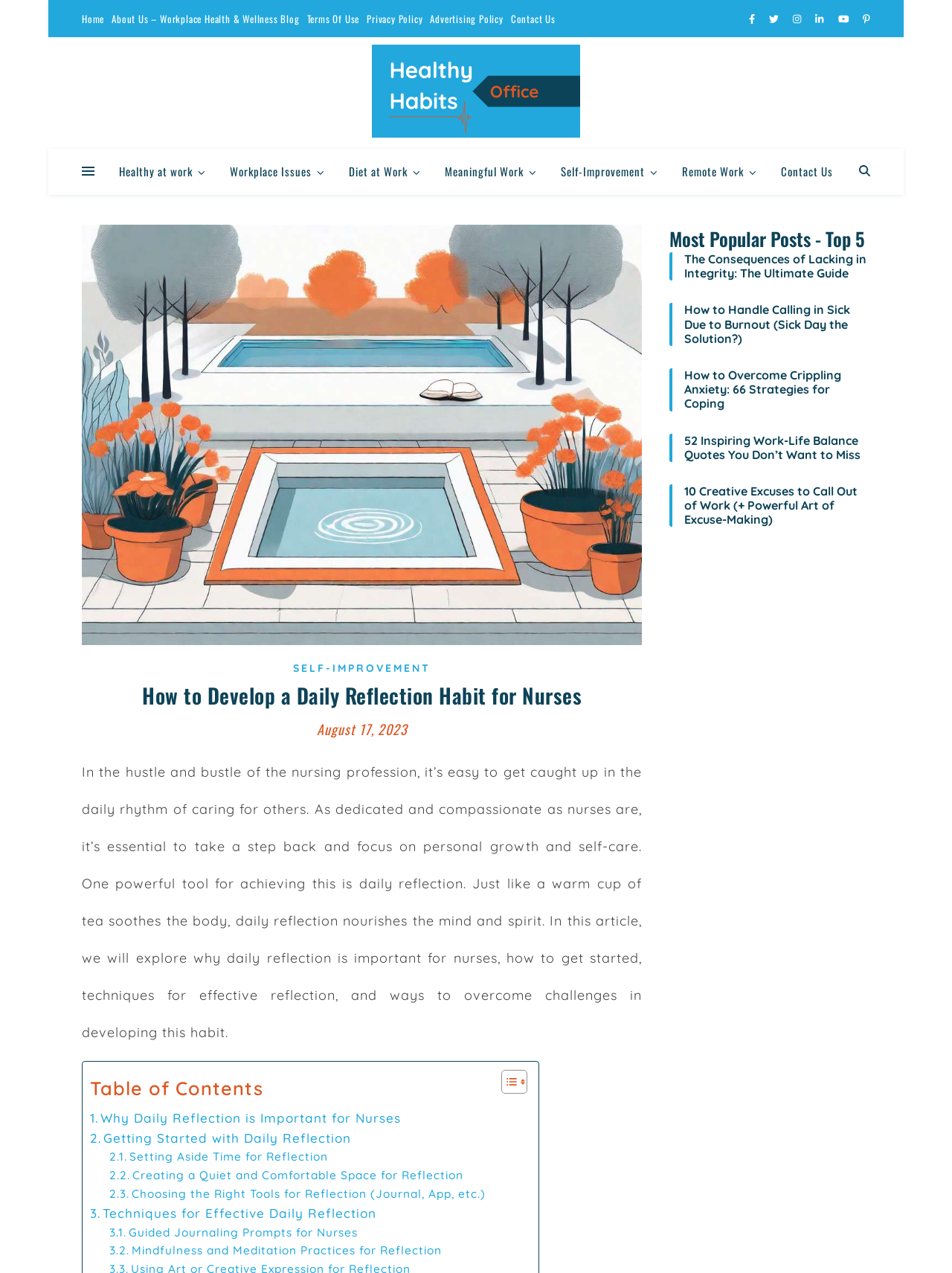Use a single word or phrase to answer the question: What is the theme of the image at the top of the webpage?

Peaceful garden scene